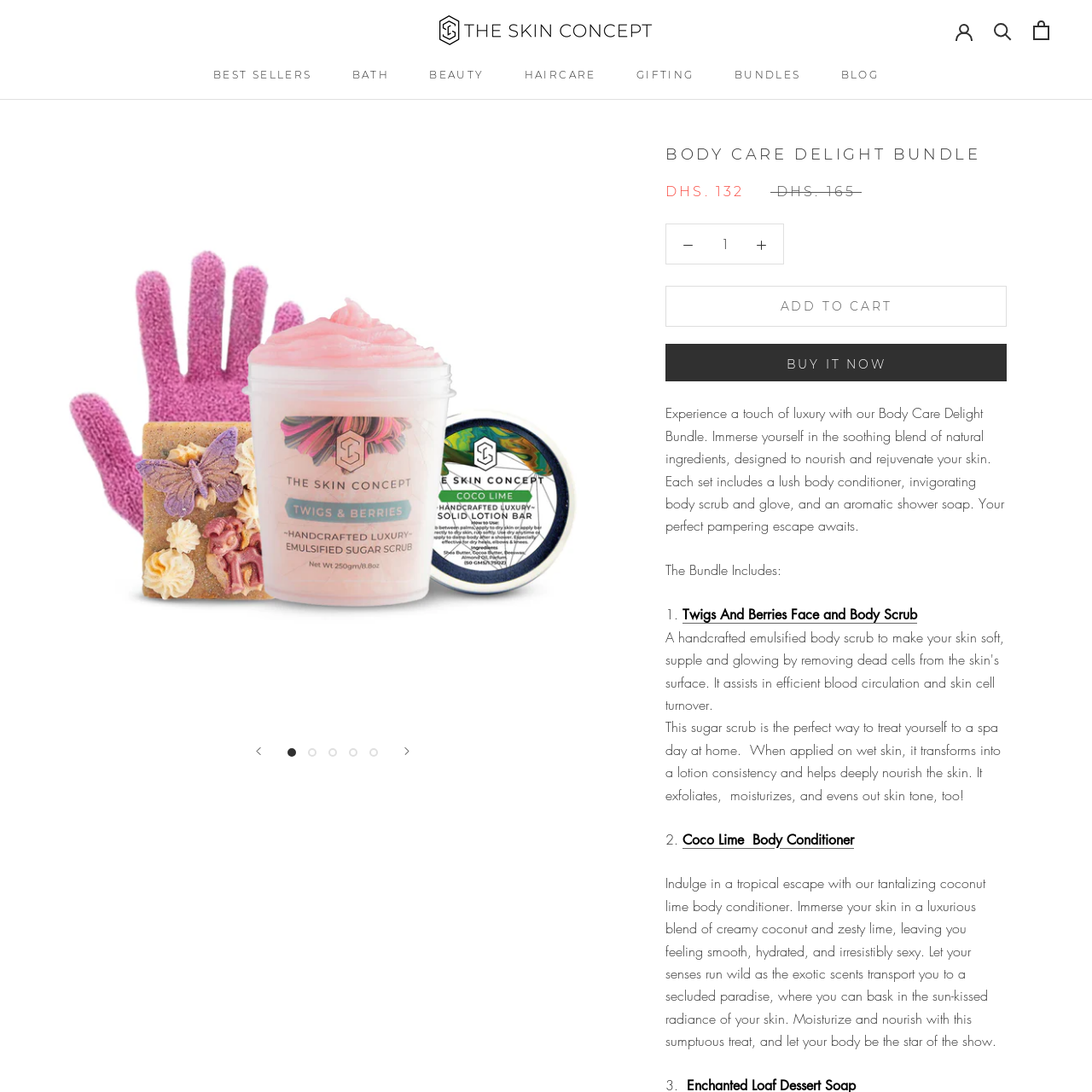Look at the section of the image marked by the red box and offer an in-depth answer to the next question considering the visual cues: How many products are included in the bundle?

The caption explicitly states that the bundle includes an invigorating body scrub, a lush body conditioner, and an aromatic shower soap, which are three essential products for a pampering escape.